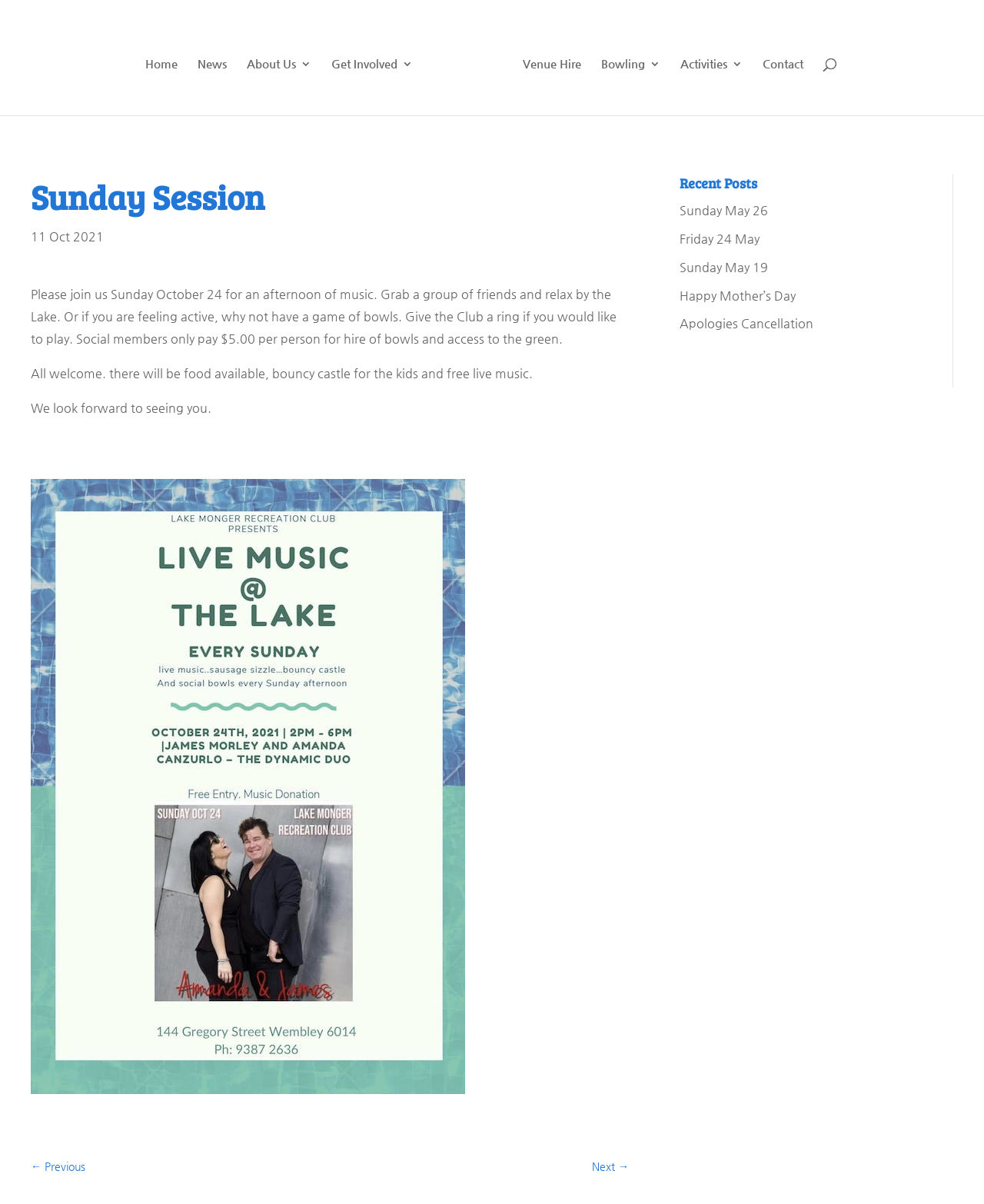Please identify the bounding box coordinates of the element's region that I should click in order to complete the following instruction: "view news". The bounding box coordinates consist of four float numbers between 0 and 1, i.e., [left, top, right, bottom].

[0.201, 0.049, 0.23, 0.096]